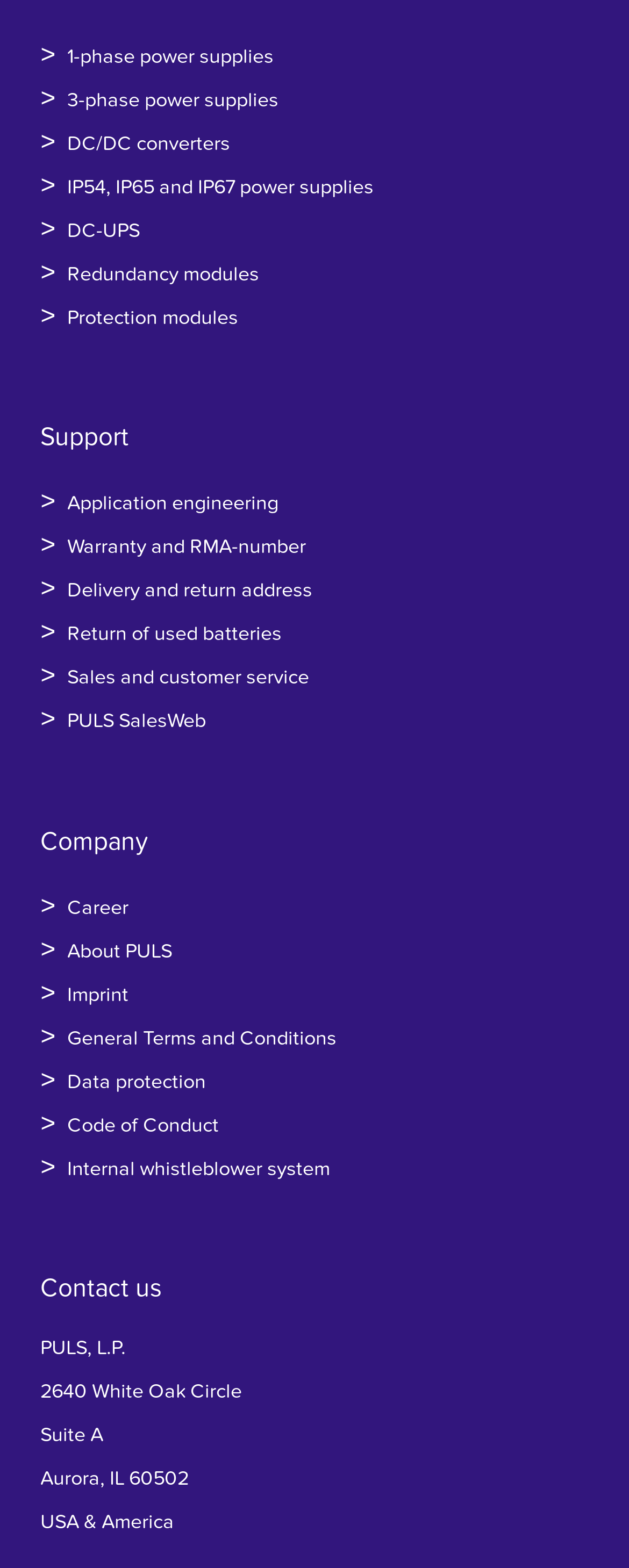Locate the bounding box coordinates of the element I should click to achieve the following instruction: "Click on the 'General' category".

None